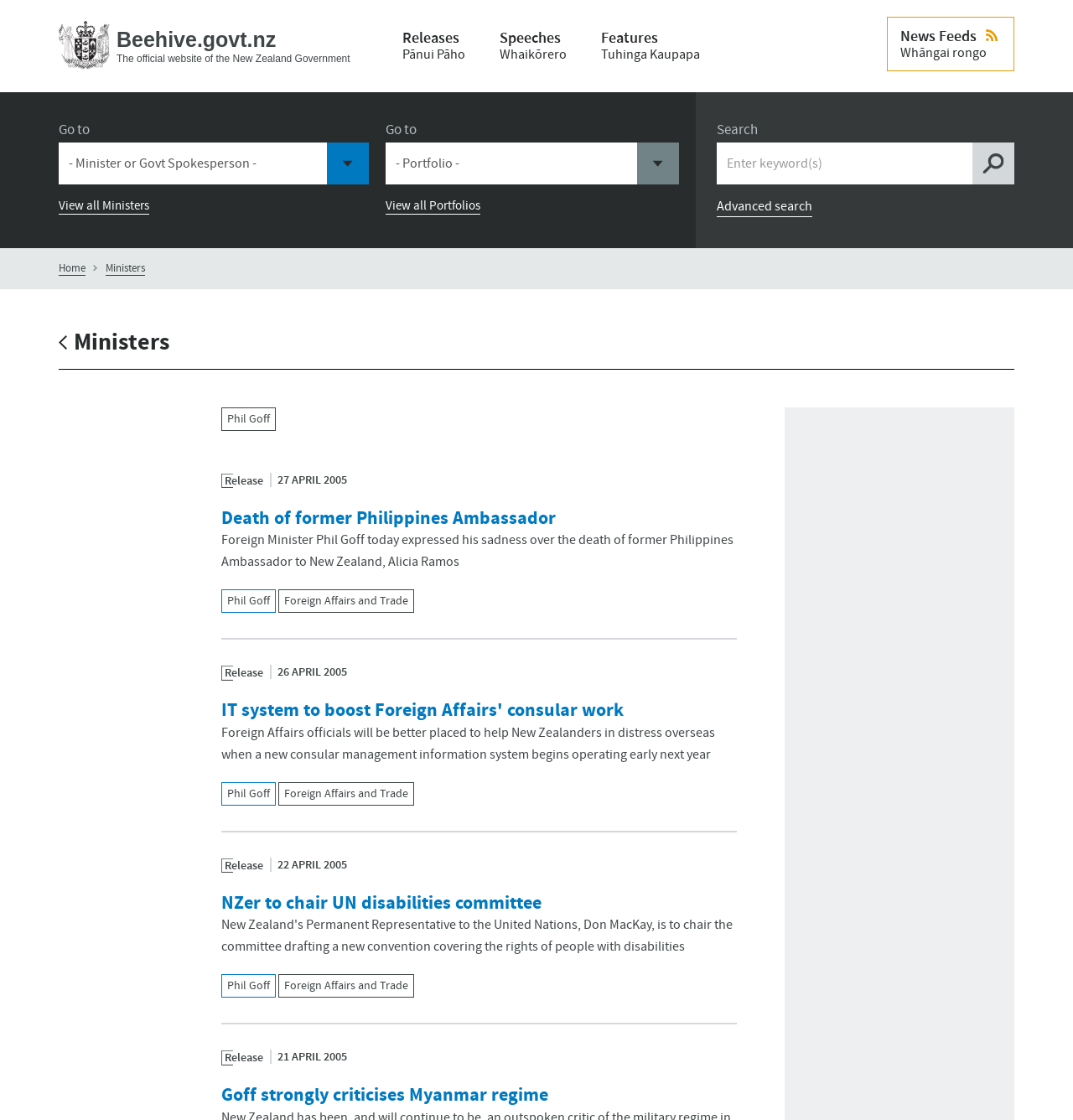Please provide a short answer using a single word or phrase for the question:
What is the date of the news article 'IT system to boost Foreign Affairs' consular work'?

26 APRIL 2005